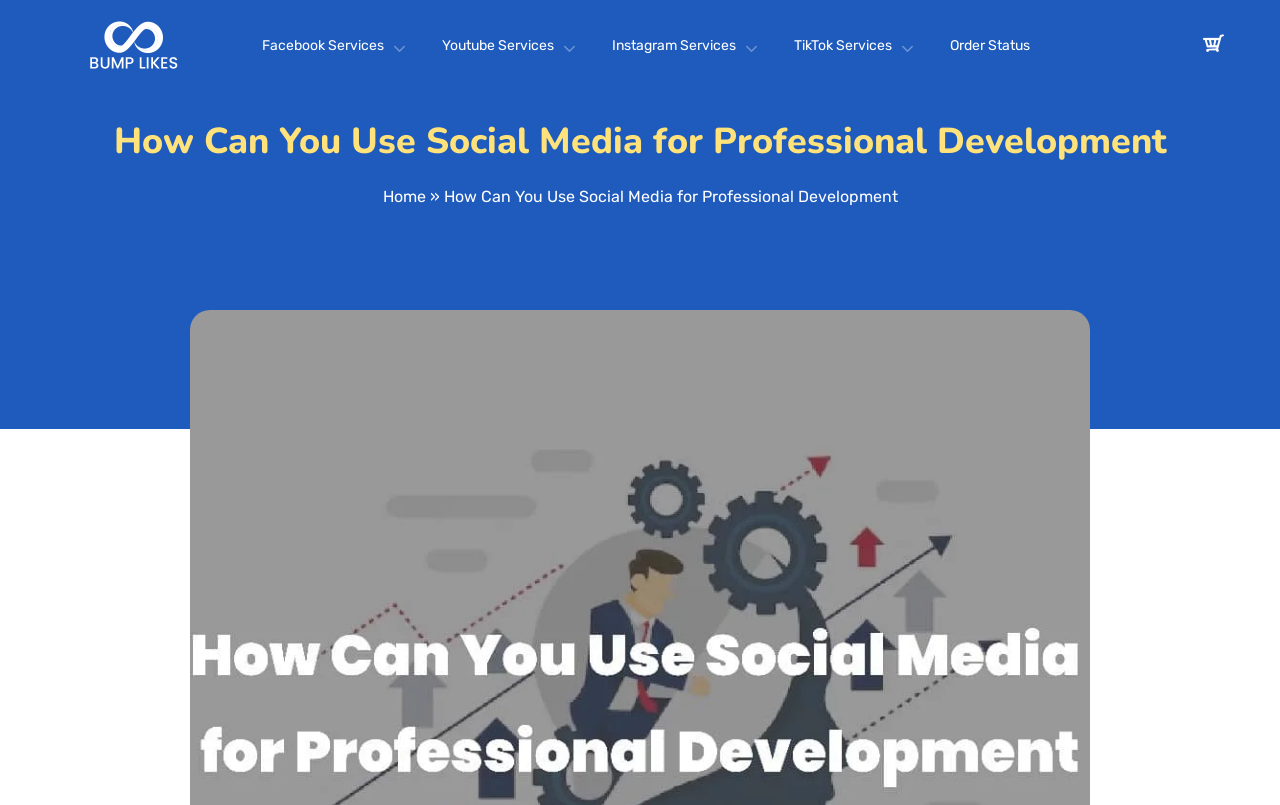Identify the bounding box coordinates for the UI element that matches this description: "name="s" placeholder="Search"".

[0.403, 0.778, 0.597, 0.813]